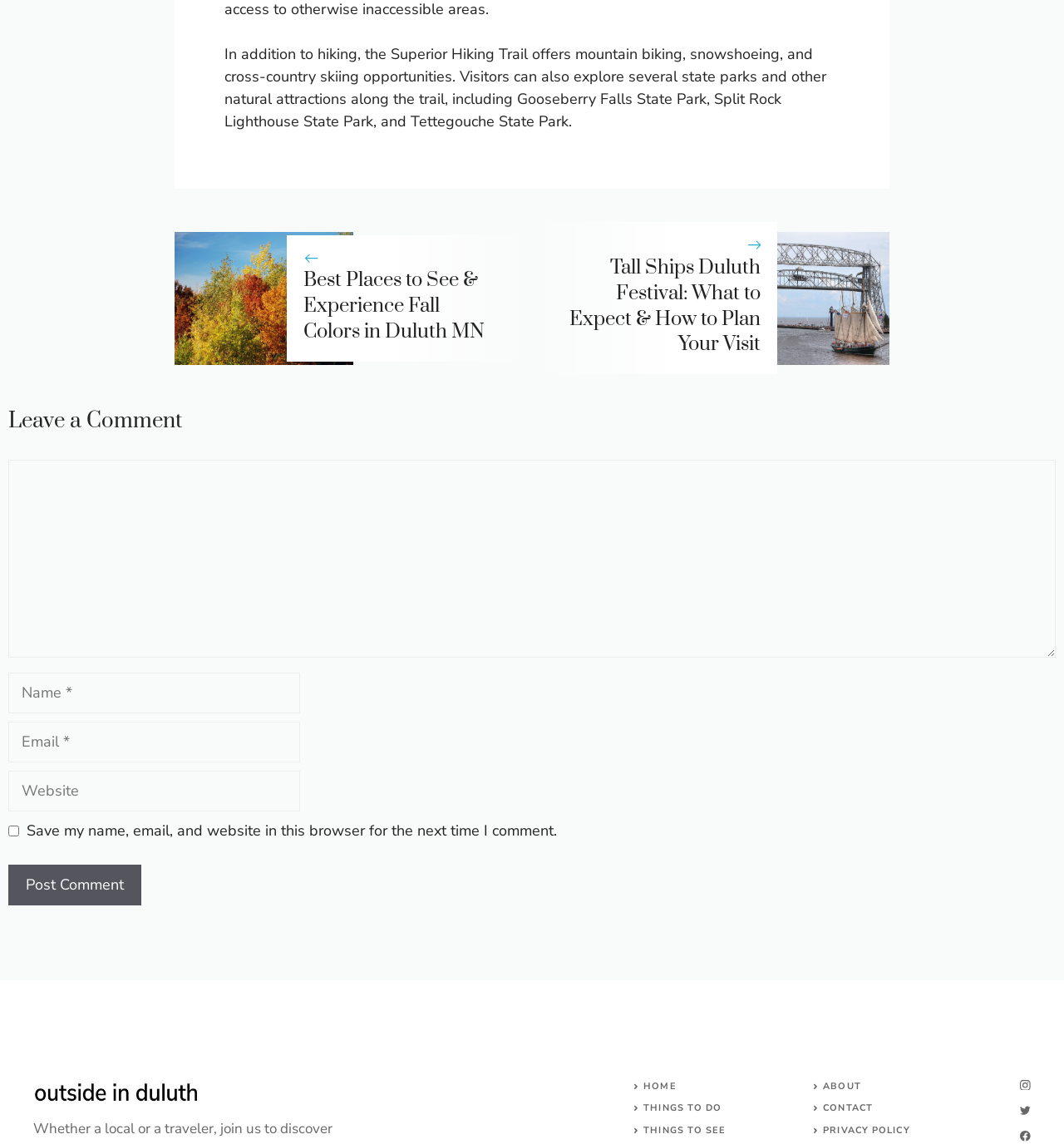Locate the bounding box coordinates of the element's region that should be clicked to carry out the following instruction: "Leave a comment". The coordinates need to be four float numbers between 0 and 1, i.e., [left, top, right, bottom].

[0.008, 0.356, 0.992, 0.382]